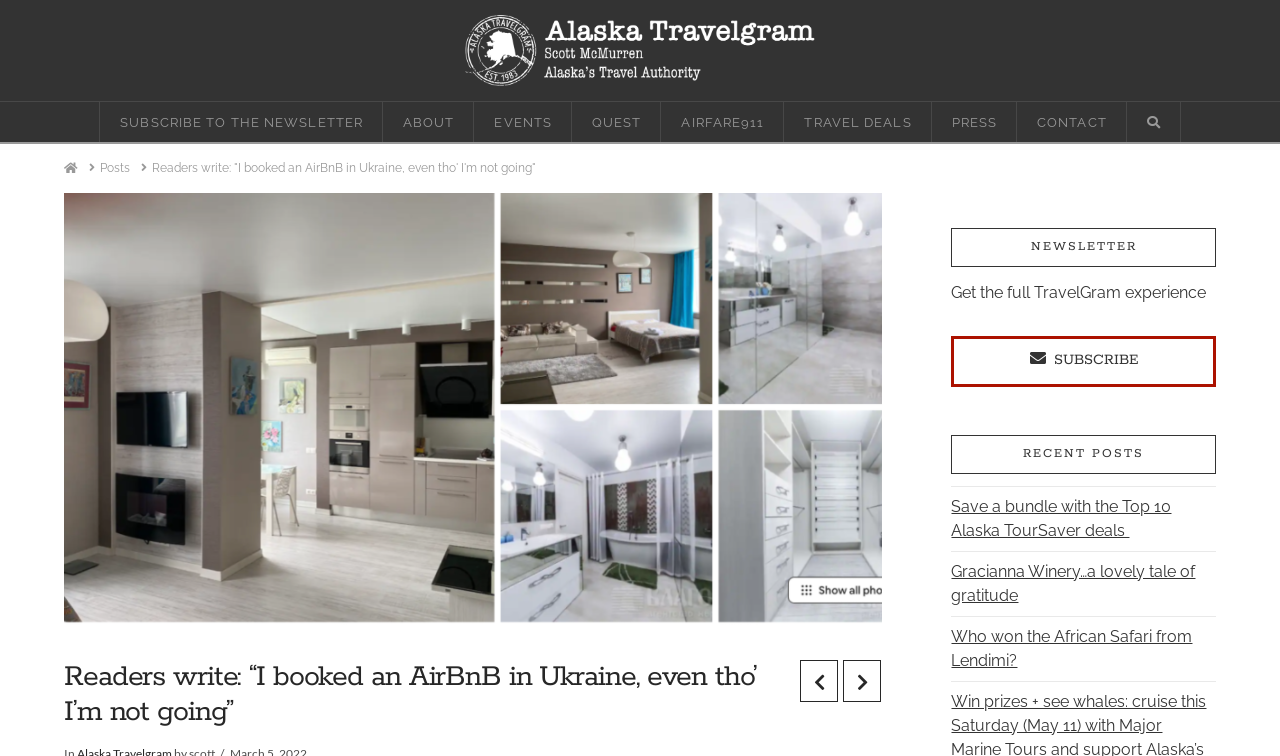Find the bounding box coordinates for the HTML element described as: "Events". The coordinates should consist of four float values between 0 and 1, i.e., [left, top, right, bottom].

[0.371, 0.135, 0.447, 0.188]